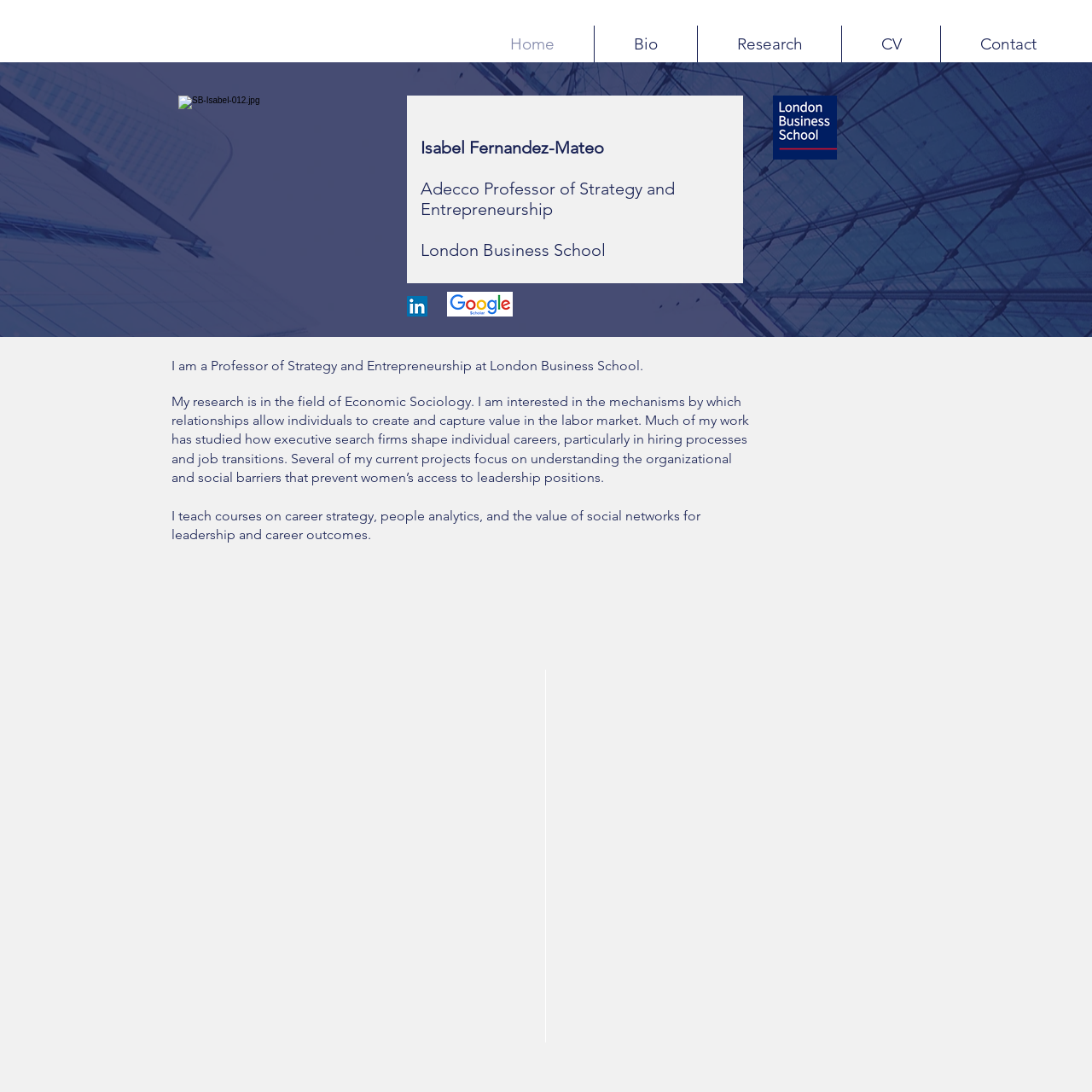Predict the bounding box coordinates for the UI element described as: "aria-label="LinkedIn Social Icon"". The coordinates should be four float numbers between 0 and 1, presented as [left, top, right, bottom].

[0.373, 0.271, 0.391, 0.29]